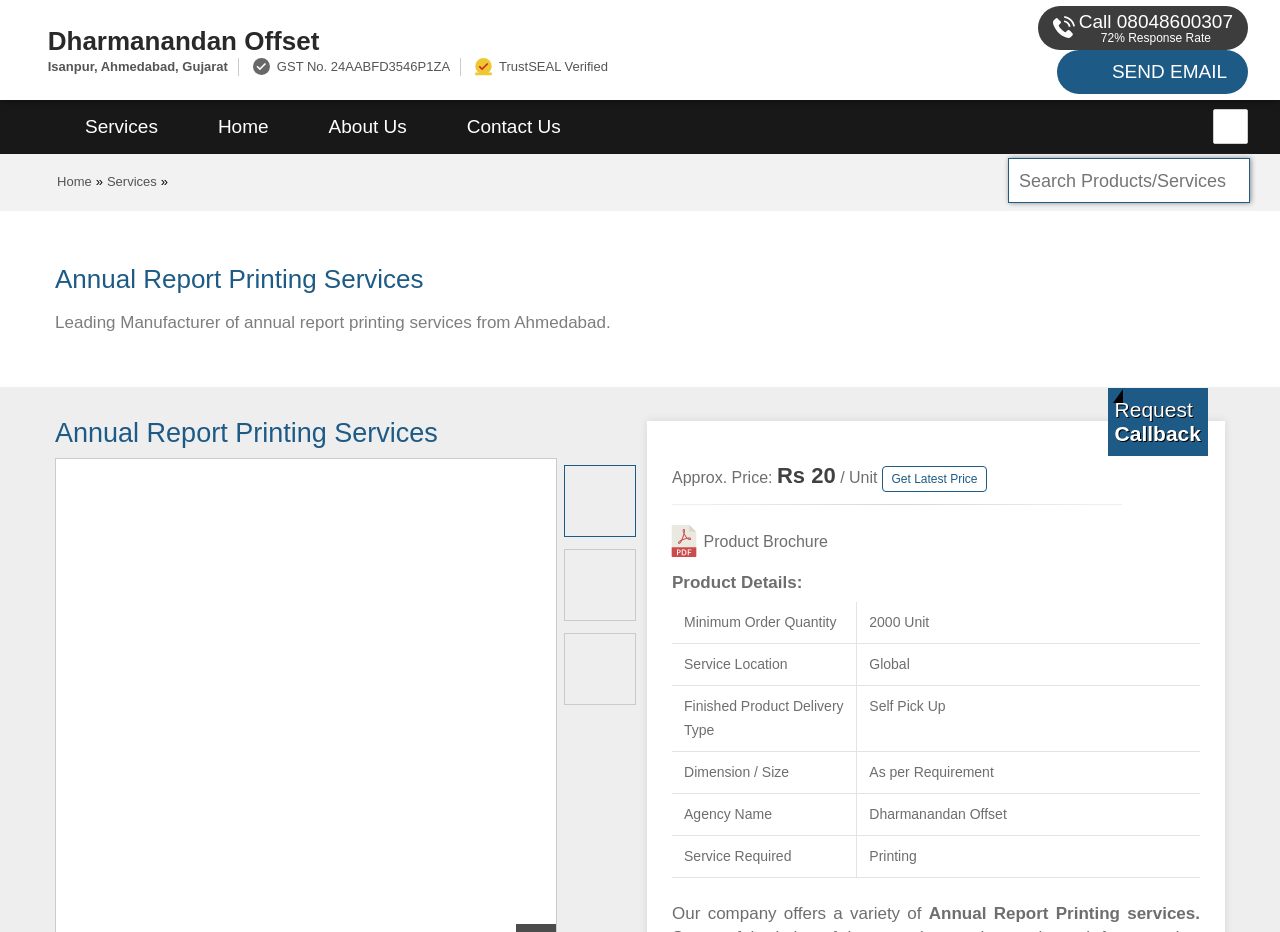Find the bounding box coordinates for the UI element that matches this description: "alt="Annual Report Printing Services"".

[0.441, 0.5, 0.496, 0.575]